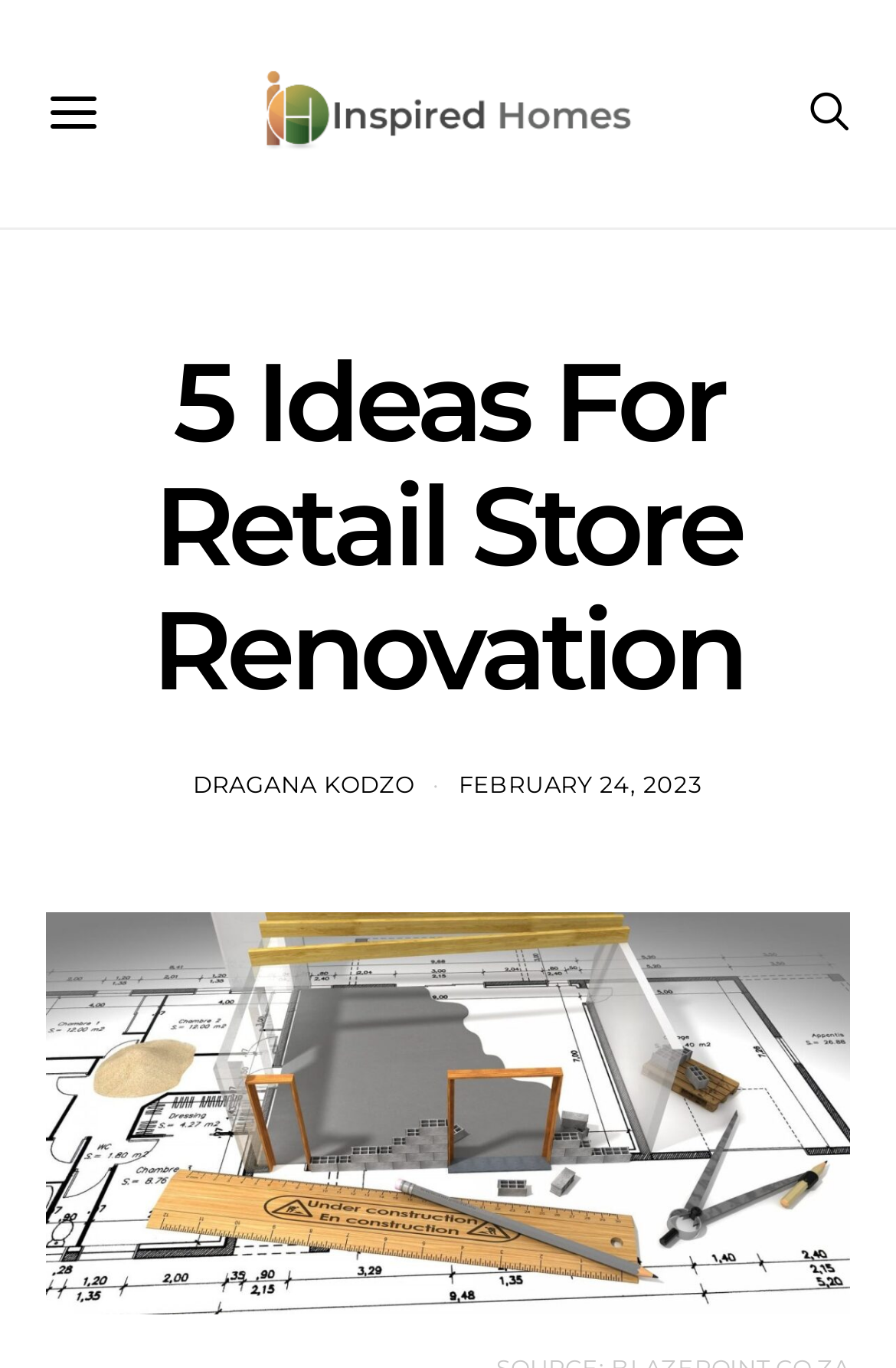Please answer the following query using a single word or phrase: 
What is the logo of the website?

Inspired Homes